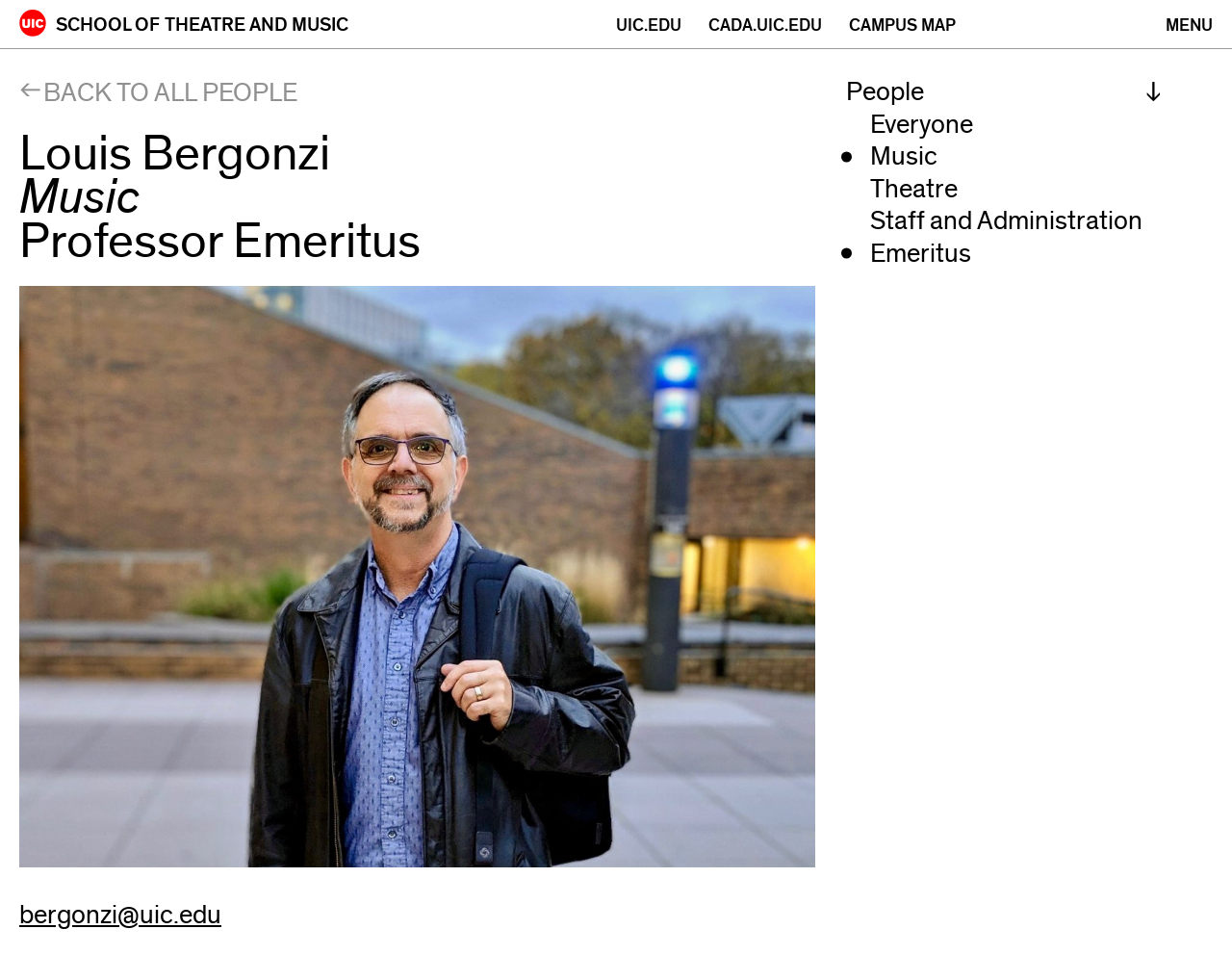Please determine the bounding box coordinates of the element's region to click in order to carry out the following instruction: "Visit the UIC website". The coordinates should be four float numbers between 0 and 1, i.e., [left, top, right, bottom].

[0.5, 0.0, 0.553, 0.053]